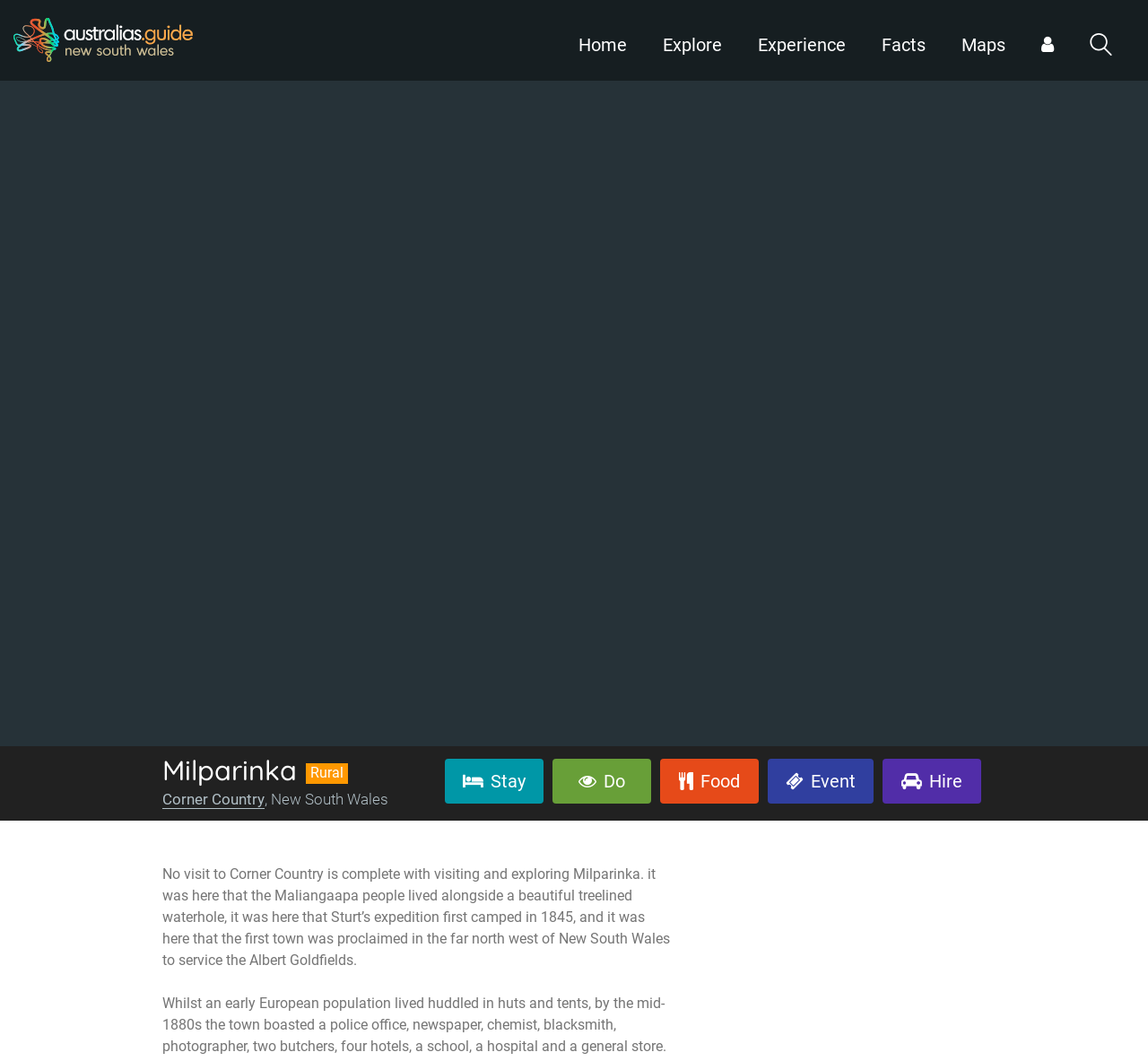Locate and provide the bounding box coordinates for the HTML element that matches this description: "Corner Country".

[0.141, 0.744, 0.23, 0.762]